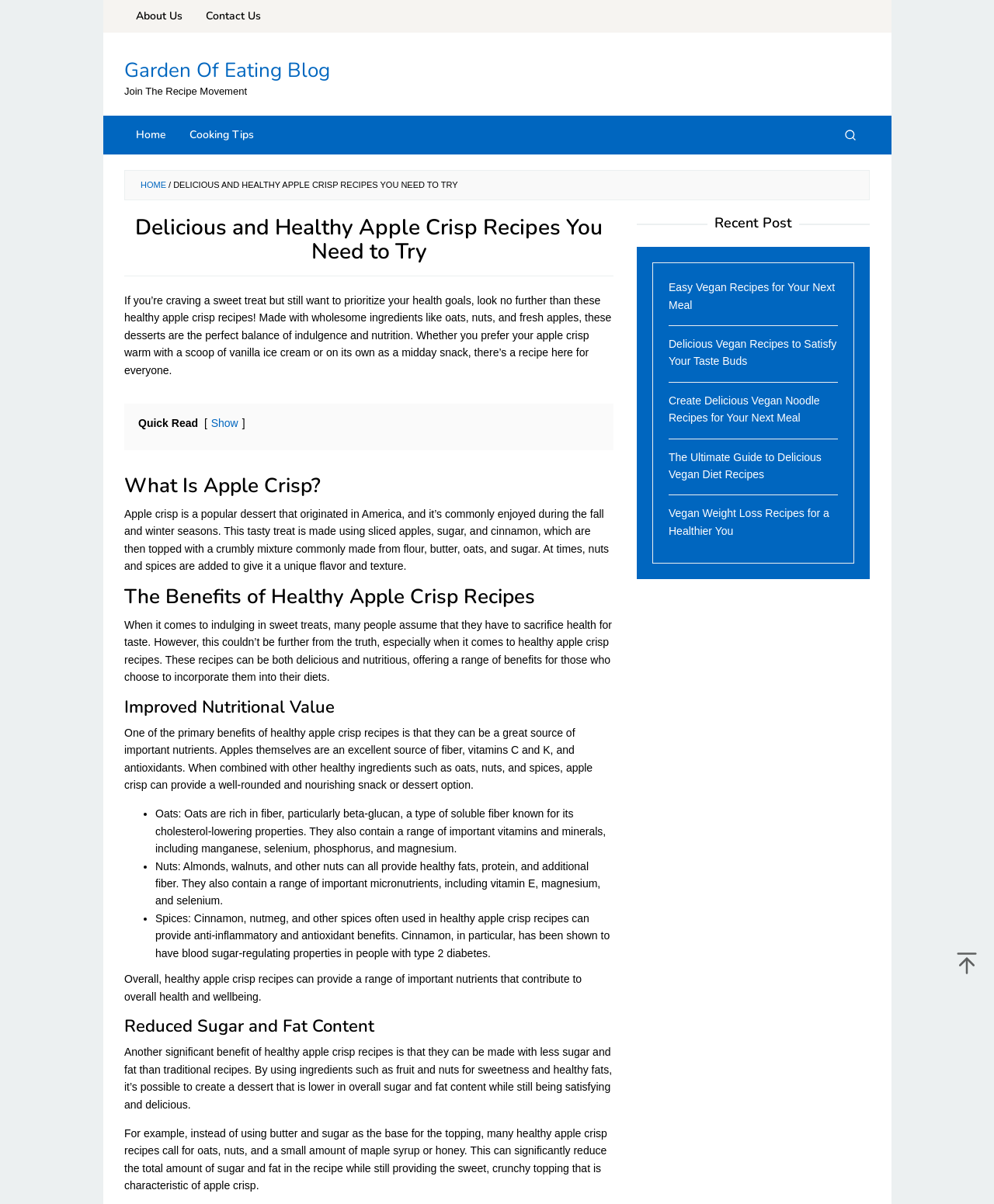How many recent posts are listed on this webpage?
Answer the question based on the image using a single word or a brief phrase.

5